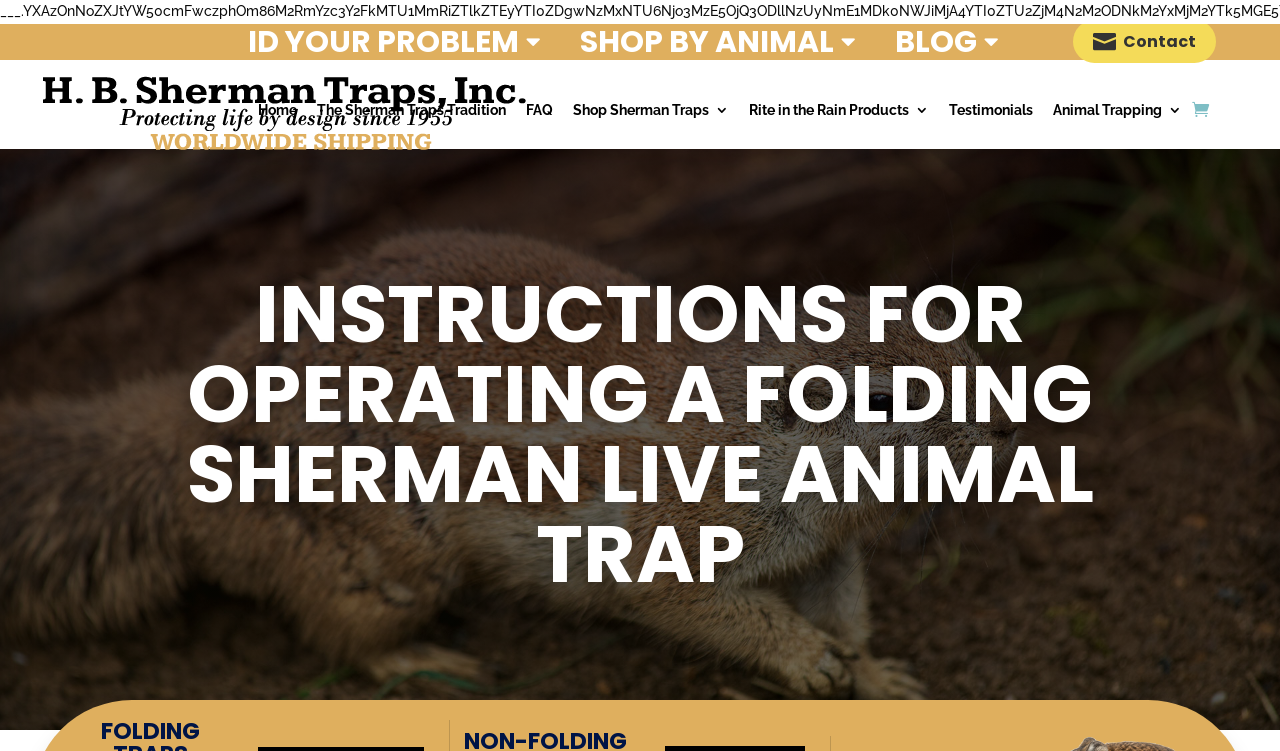What is the text of the first menu item?
Answer the question with a single word or phrase, referring to the image.

ID YOUR PROBLEM